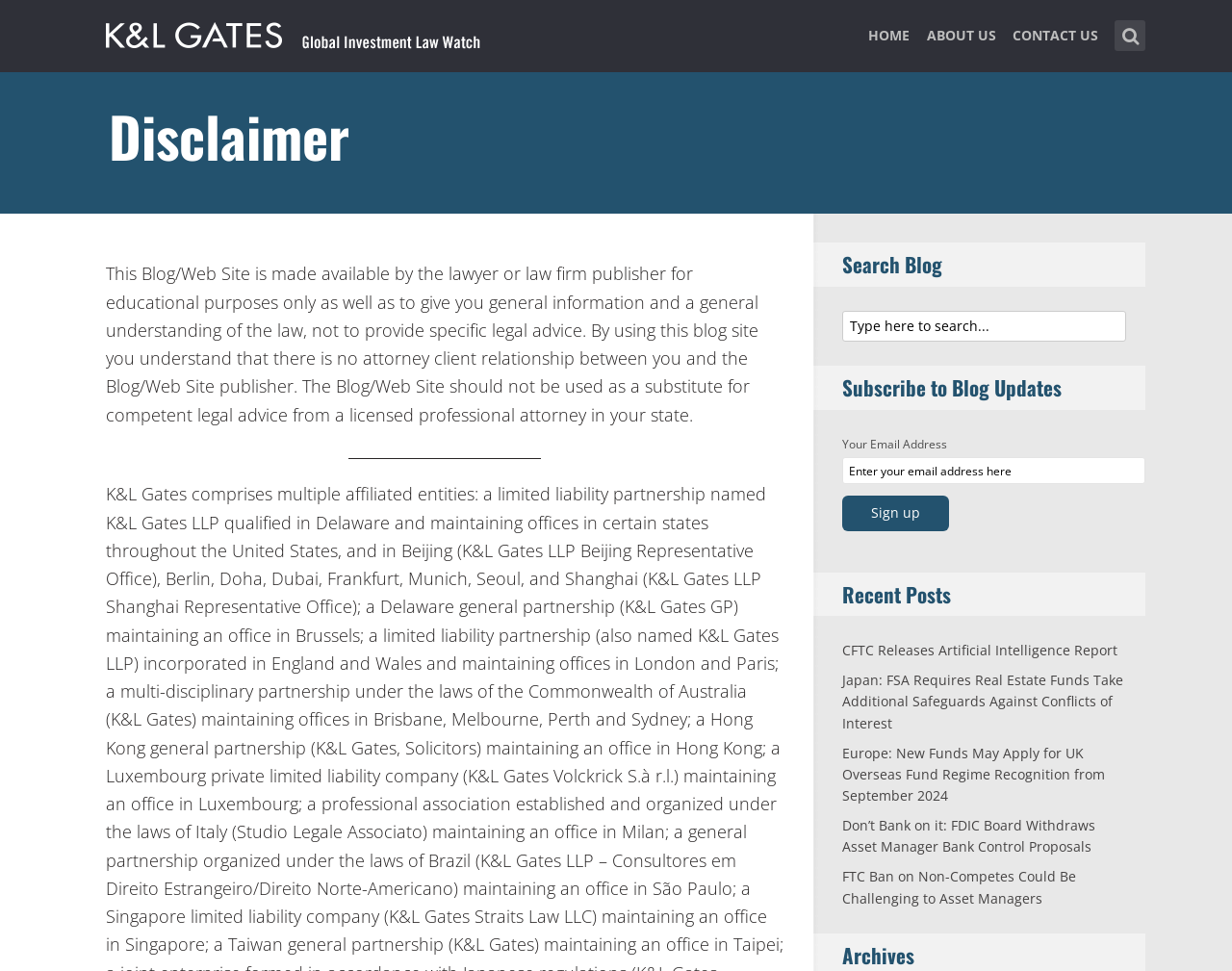Please provide the bounding box coordinates for the element that needs to be clicked to perform the instruction: "Search the blog". The coordinates must consist of four float numbers between 0 and 1, formatted as [left, top, right, bottom].

[0.684, 0.32, 0.914, 0.352]